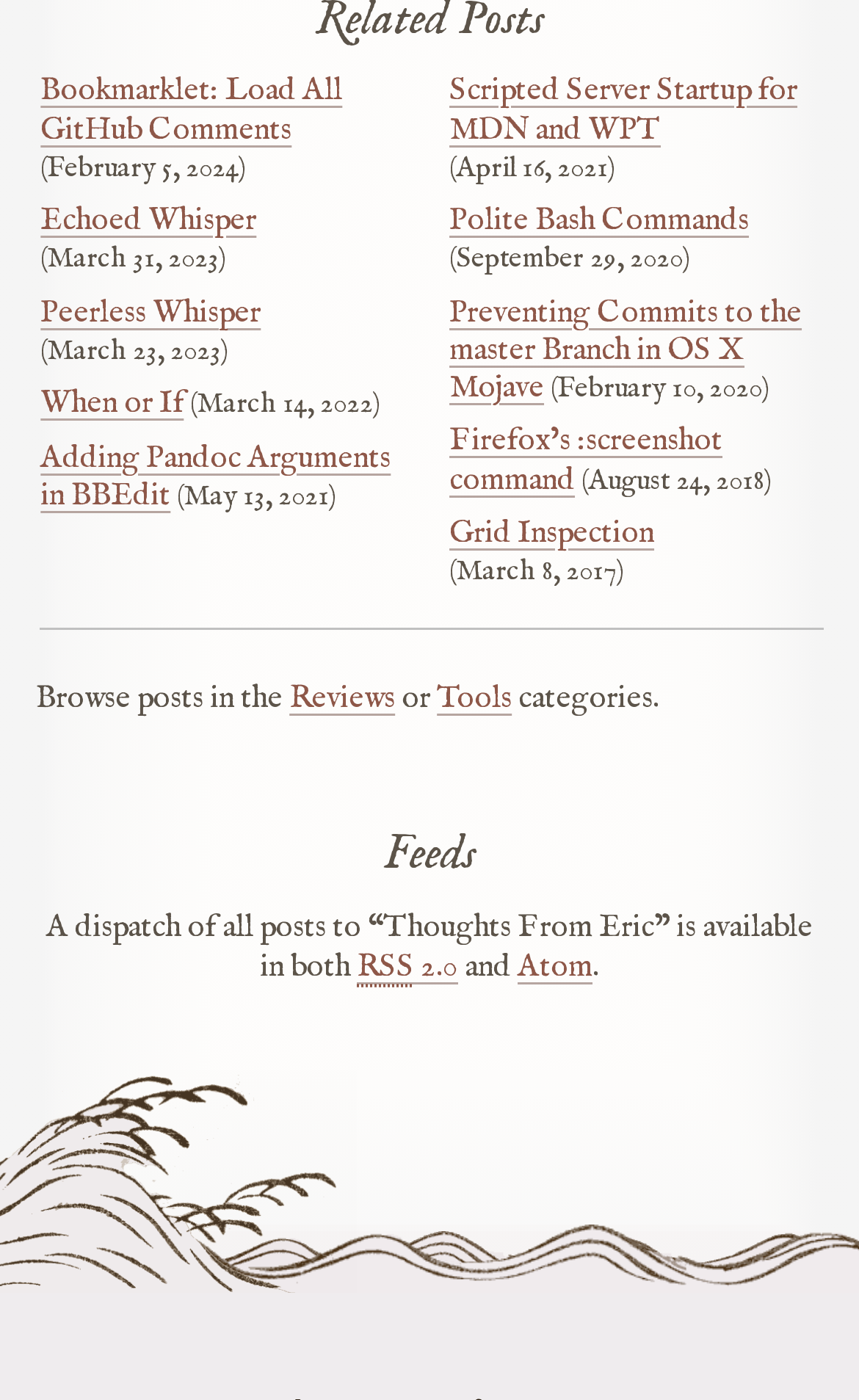Find and provide the bounding box coordinates for the UI element described with: "Firefox’s :screenshot command".

[0.523, 0.299, 0.841, 0.355]